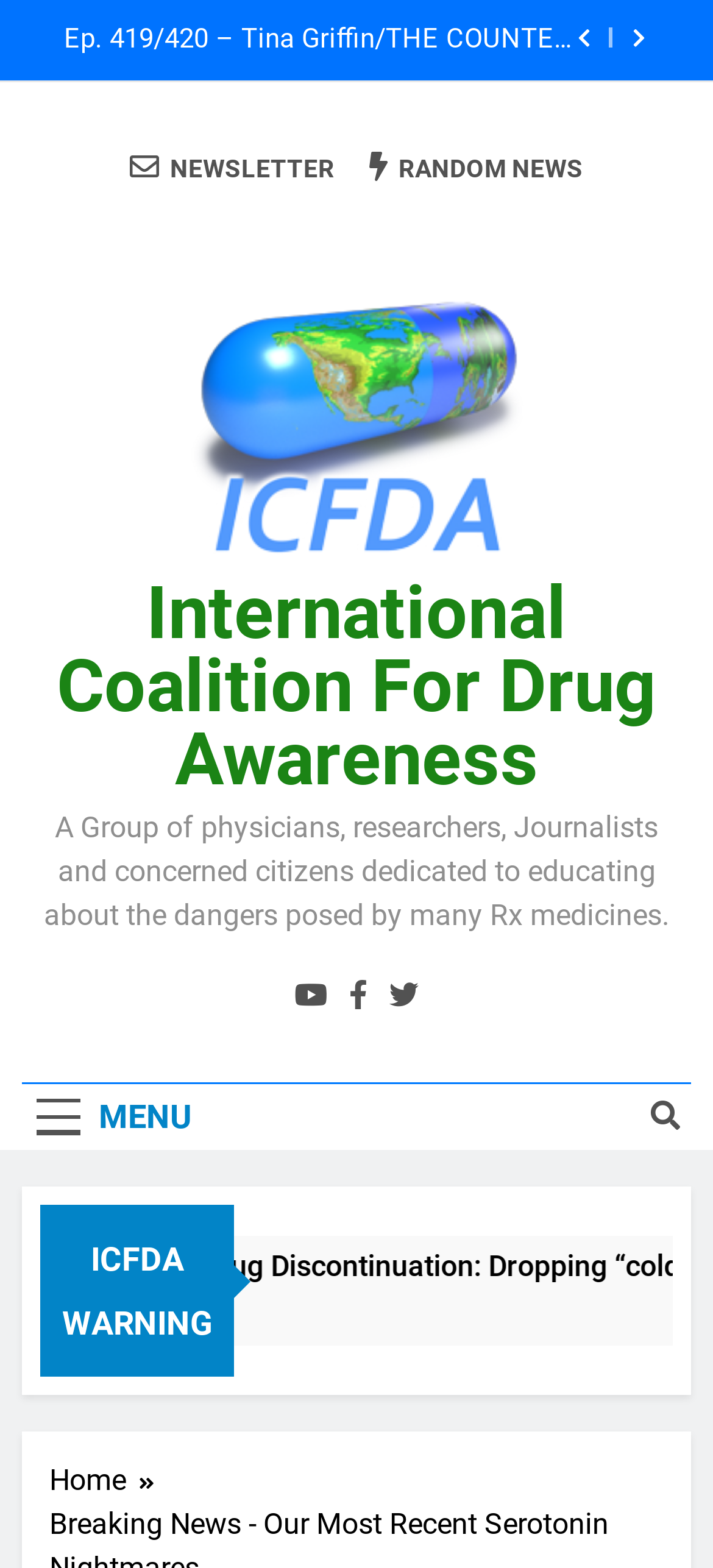Please identify the coordinates of the bounding box for the clickable region that will accomplish this instruction: "Click the MENU button".

[0.031, 0.691, 0.29, 0.733]